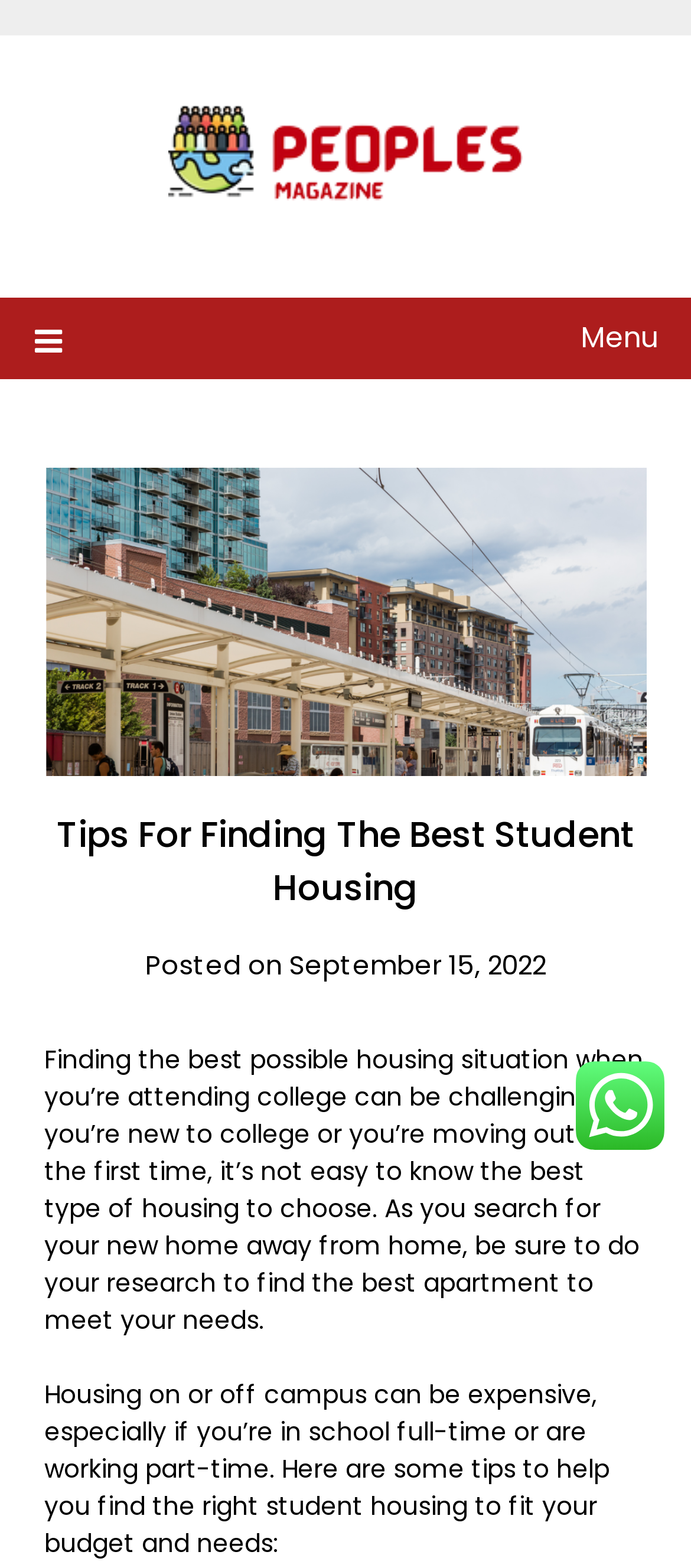Using the information in the image, give a comprehensive answer to the question: 
What is the tone of the article?

The tone of the article is informative, as it provides tips and information about finding student housing, without expressing a personal opinion or emotion.